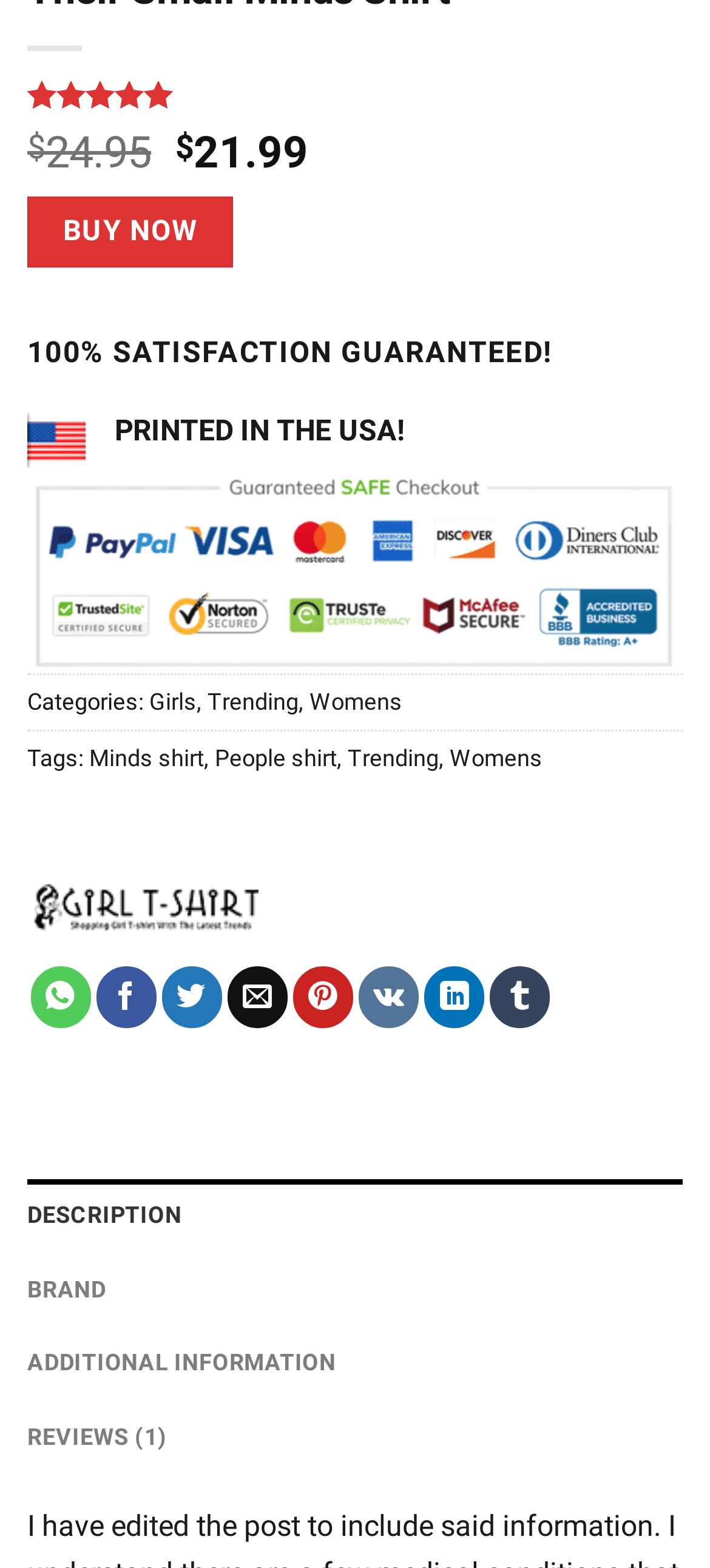Highlight the bounding box coordinates of the element you need to click to perform the following instruction: "View the product description."

[0.038, 0.752, 0.962, 0.799]